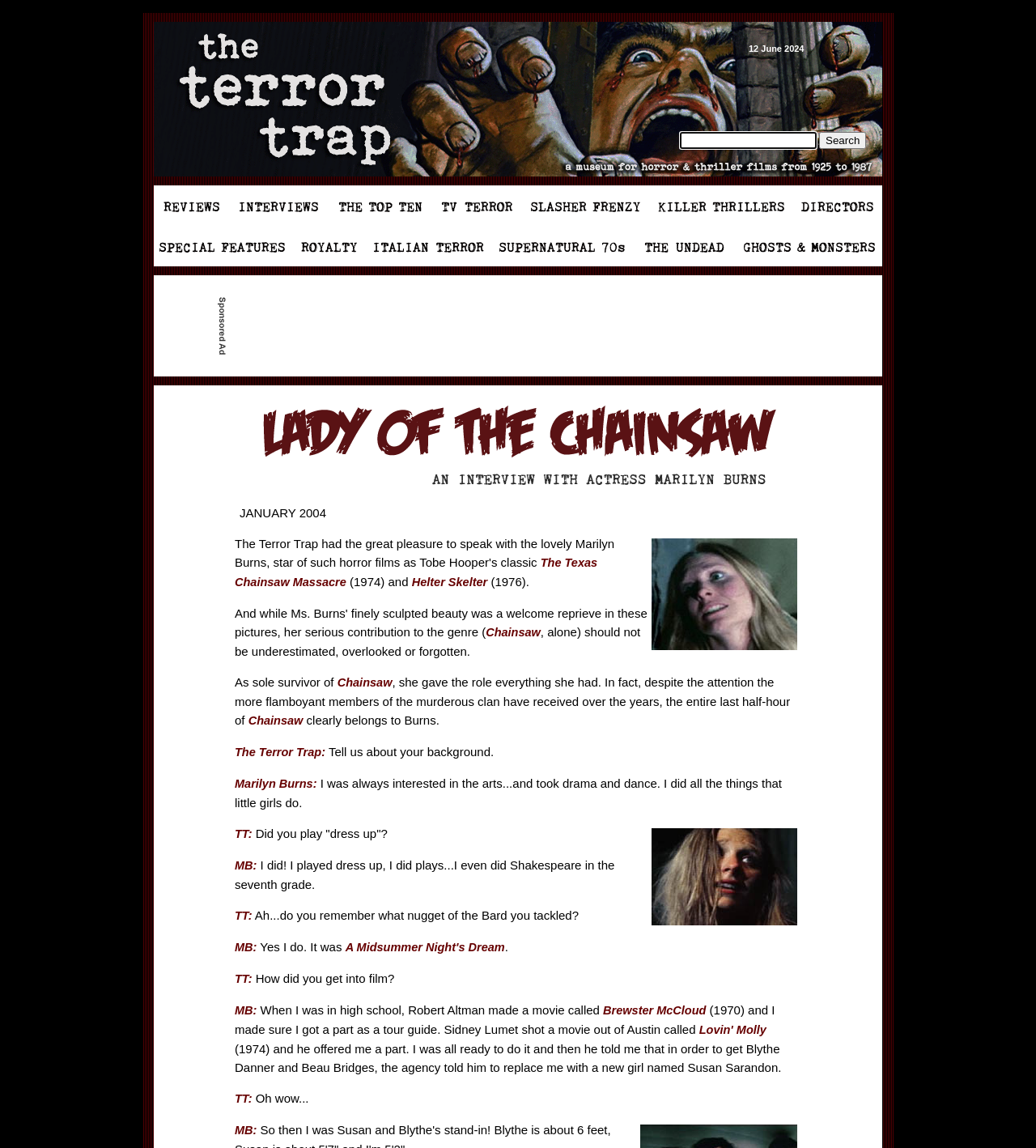Provide the bounding box coordinates of the area you need to click to execute the following instruction: "Click on the link 'Helter'".

[0.148, 0.144, 0.656, 0.156]